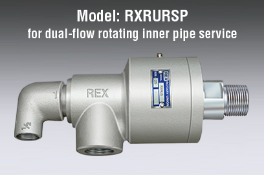Using the details from the image, please elaborate on the following question: What is the primary material of the rotary union's construction?

The caption describes the rotary union as having a robust metallic construction, implying that the primary material used in its construction is metal.